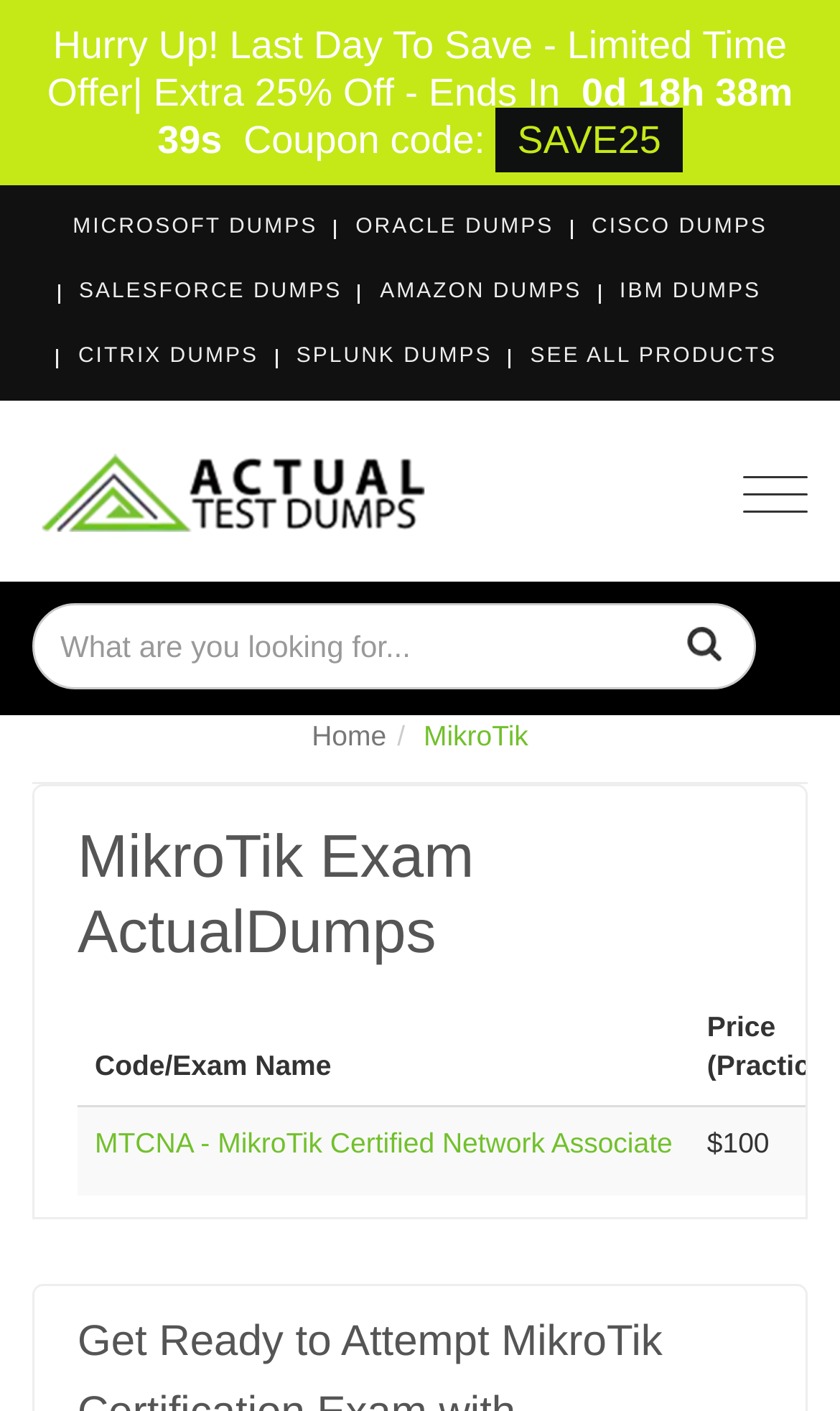Please locate the bounding box coordinates of the region I need to click to follow this instruction: "Toggle navigation menu".

[0.885, 0.324, 0.962, 0.377]